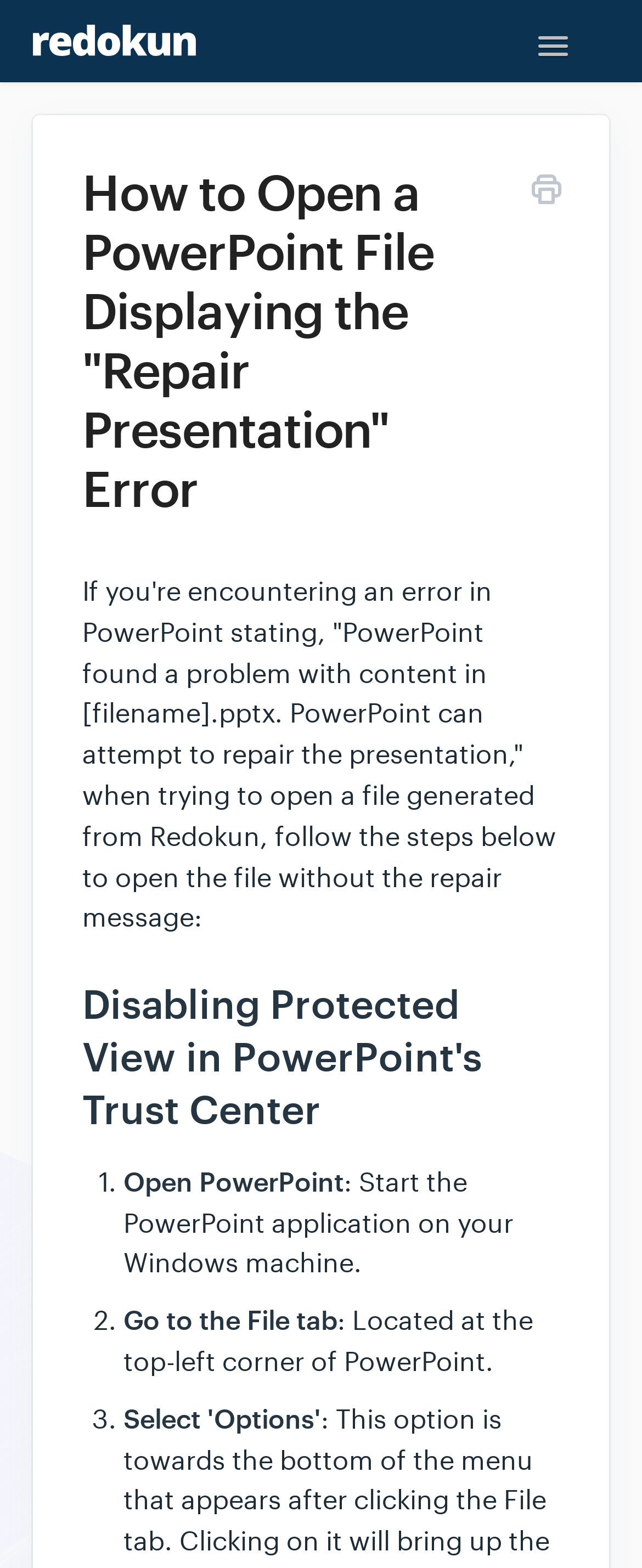Where is the File tab located in PowerPoint?
Please answer using one word or phrase, based on the screenshot.

Top-left corner